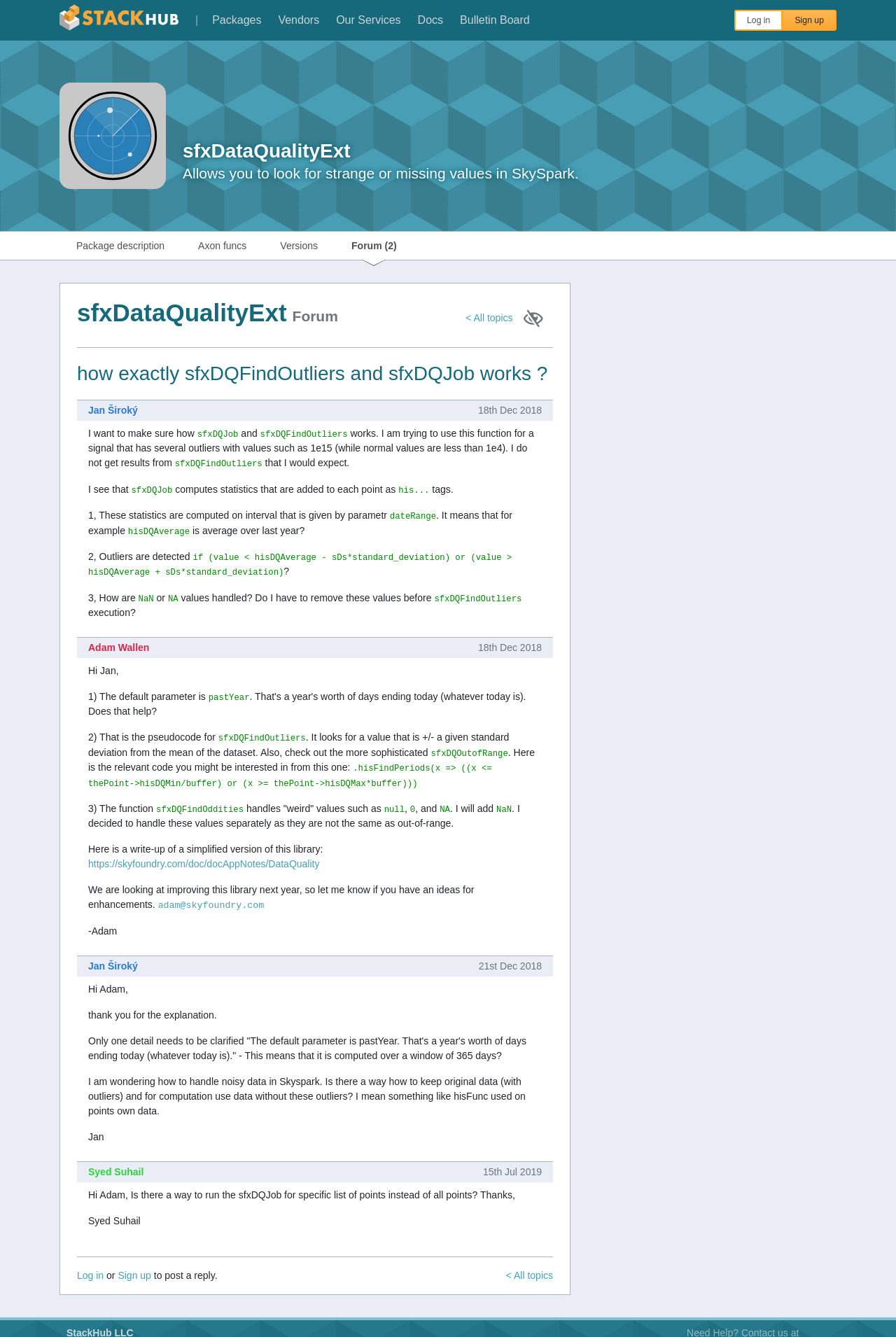Locate the bounding box coordinates of the clickable part needed for the task: "Click on the 'Log in' link".

[0.82, 0.007, 0.874, 0.023]